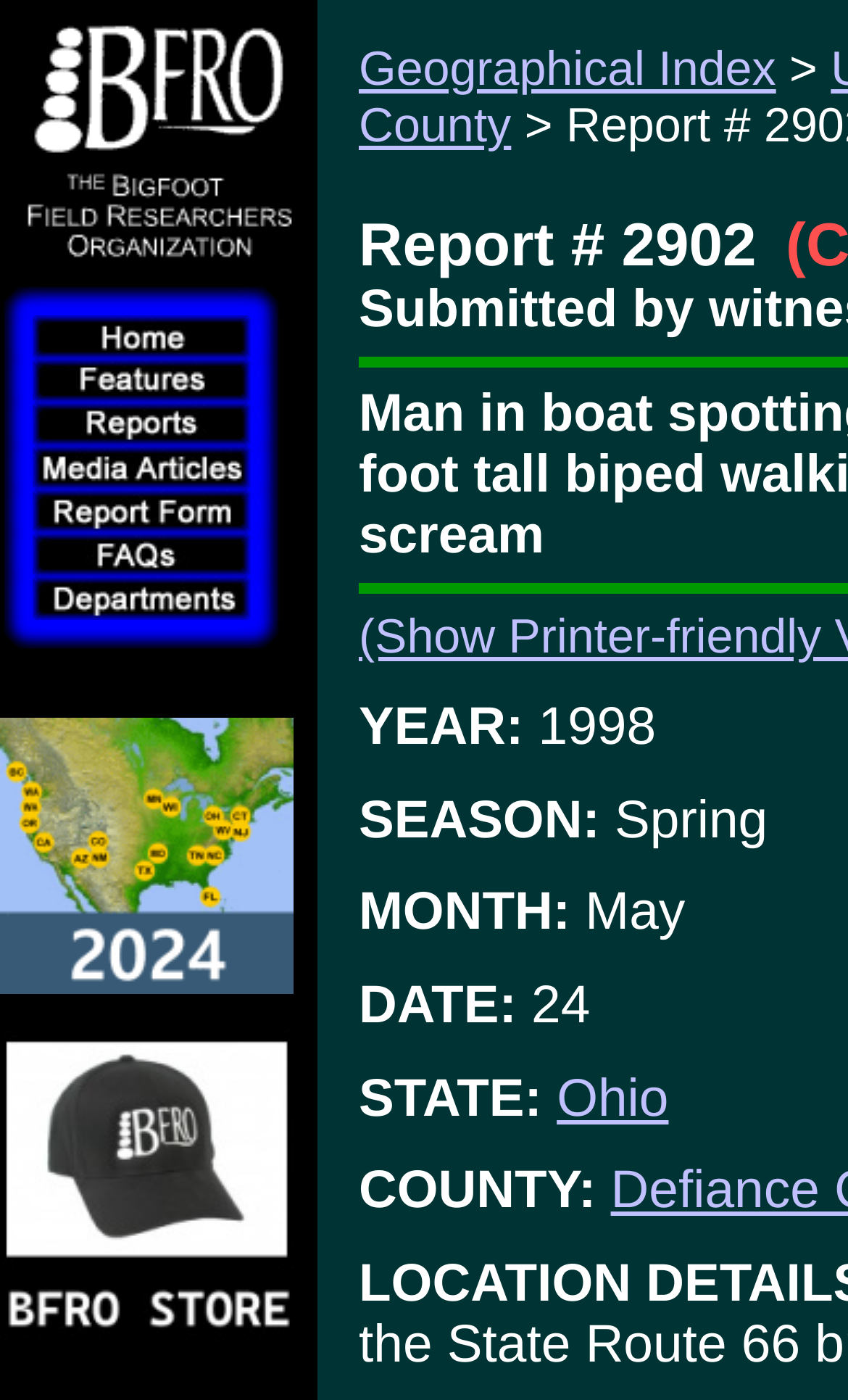Ascertain the bounding box coordinates for the UI element detailed here: "alt="Bigfoot Field Researchers Organization Logo"". The coordinates should be provided as [left, top, right, bottom] with each value being a float between 0 and 1.

[0.019, 0.183, 0.353, 0.208]